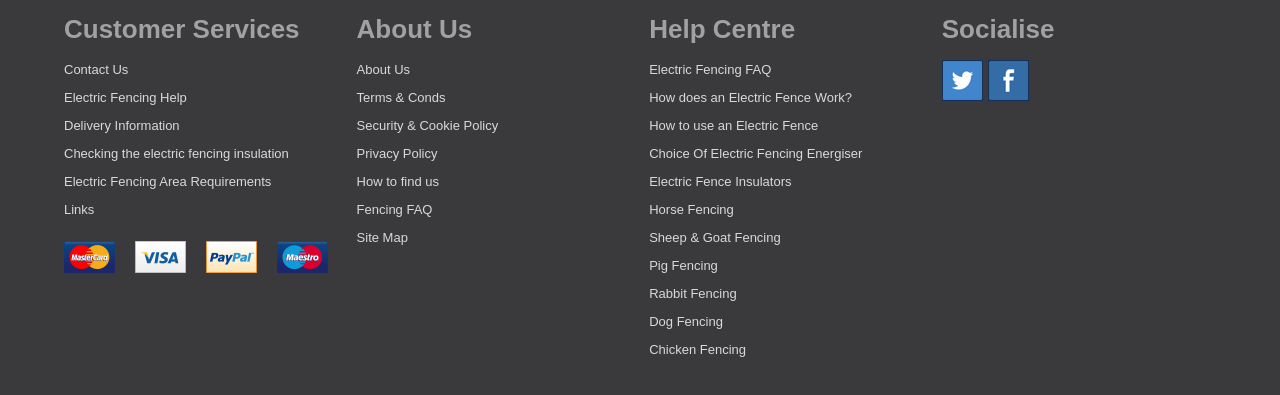Predict the bounding box coordinates of the UI element that matches this description: "Terms & Conds". The coordinates should be in the format [left, top, right, bottom] with each value between 0 and 1.

[0.279, 0.229, 0.348, 0.267]